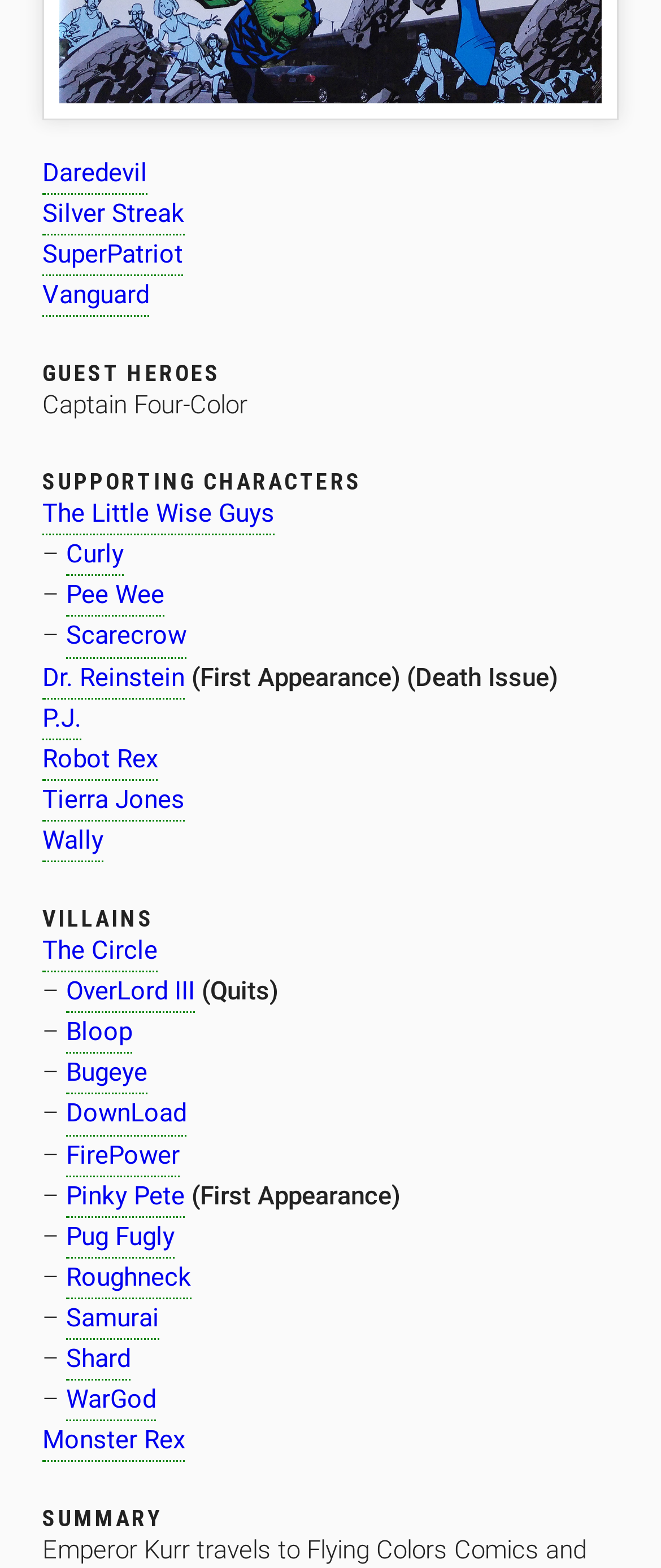What is the category of the section that includes Captain Four-Color?
Look at the image and respond to the question as thoroughly as possible.

The category of the section that includes Captain Four-Color is GUEST HEROES, which is a heading element with the text 'GUEST HEROES' and bounding box coordinates [0.064, 0.229, 0.936, 0.246].